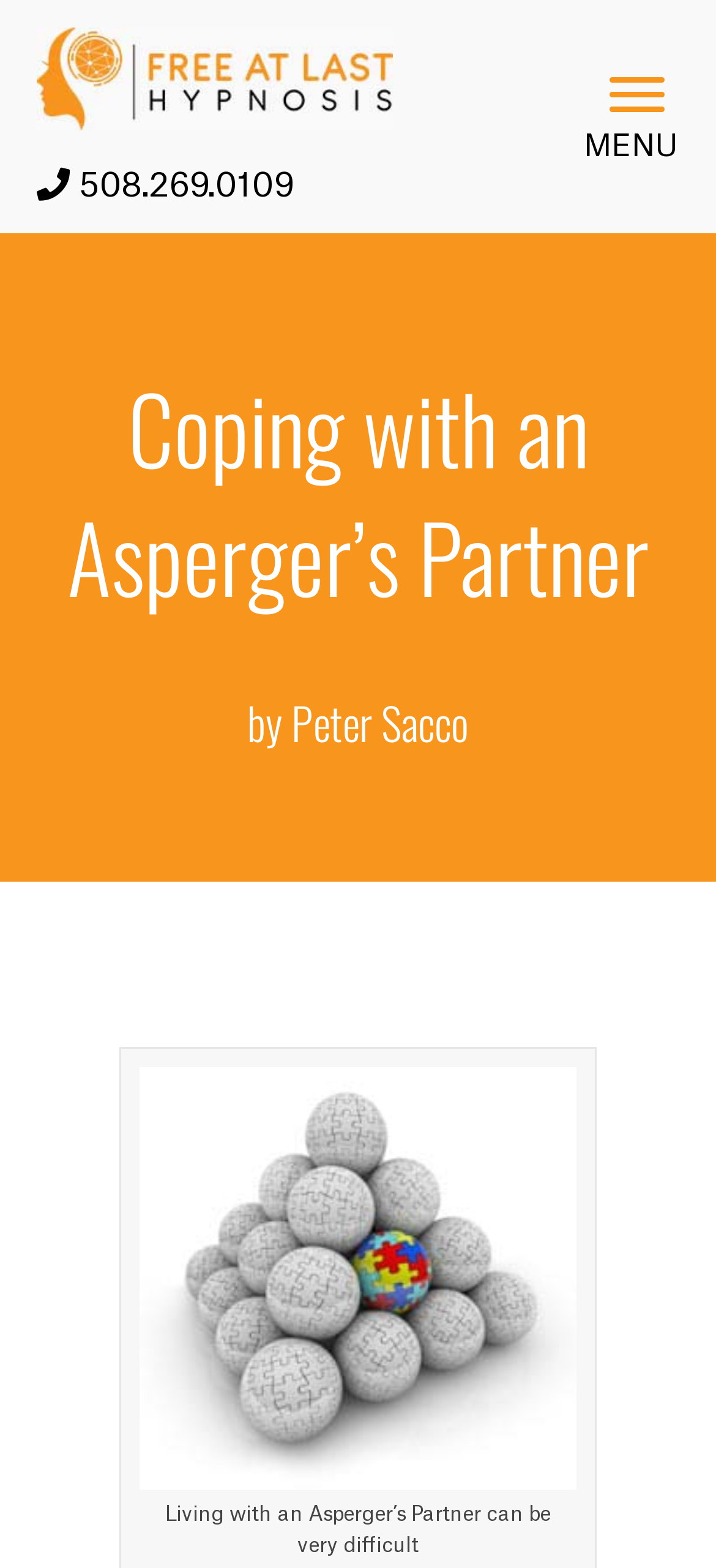Elaborate on the information and visuals displayed on the webpage.

The webpage is about coping with a partner who has Asperger's Syndrome. At the top left of the page, there is a link to "Free At Last Hypnosis Log" accompanied by an image with the same description. Next to it, there is a phone number "508.269.0109" with a font icon. On the top right, there is a button labeled "Menu" and a heading "MENU" above it.

Below the top section, the main content begins with a heading "Coping with an Asperger’s Partner" followed by a subheading "by Peter Sacco". The main article is divided into sections, with an image related to autism concept on the right side of the page, taking up about half of the page's width. The image has a caption attached to it.

The main text starts with a paragraph "Living with an Asperger’s Partner can be very difficult", which is likely an introduction to the challenges of having a partner with Asperger's Syndrome.